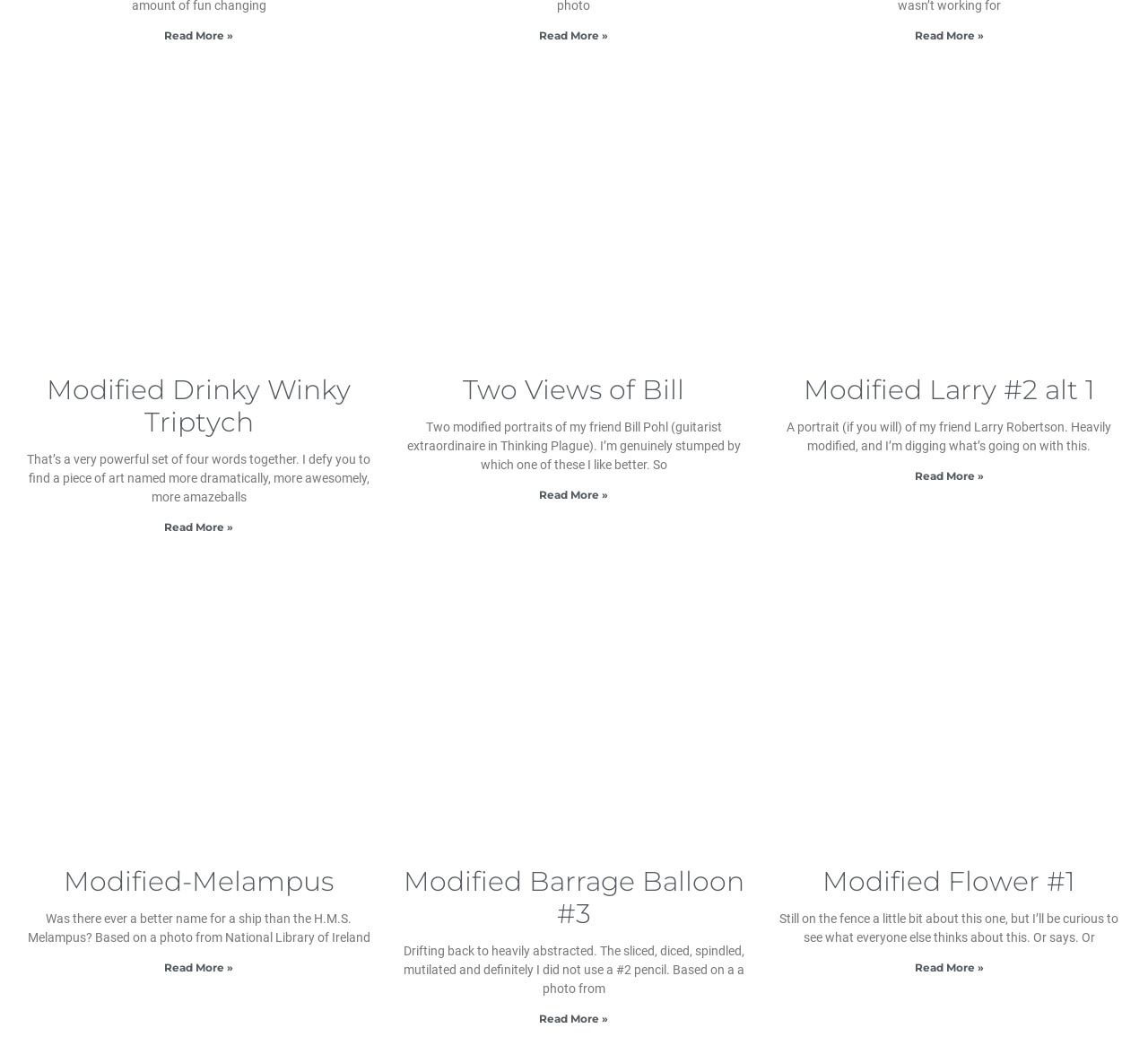Give a one-word or one-phrase response to the question:
What is the common text of the three 'Read More »' links at the top?

Read More »